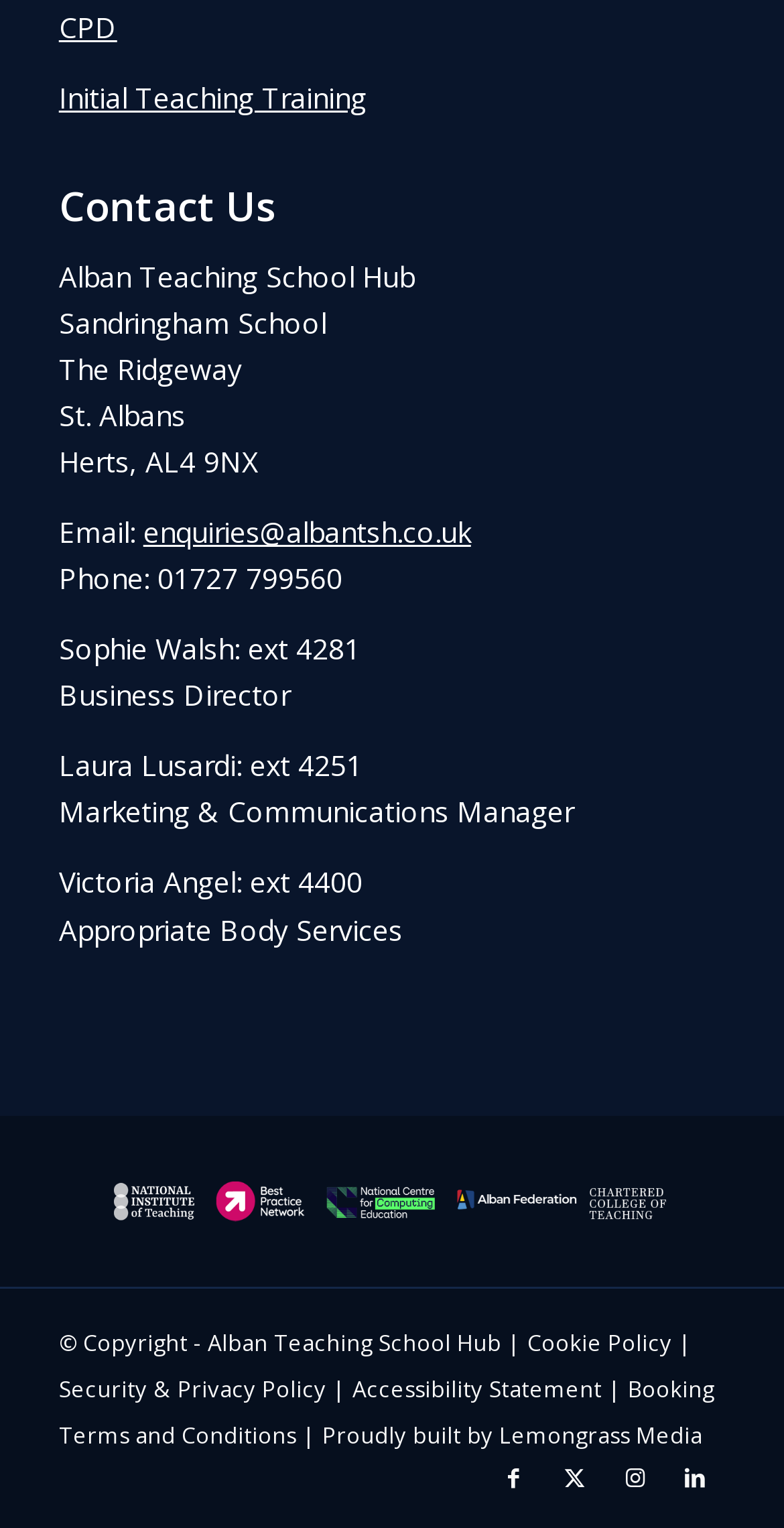Please mark the bounding box coordinates of the area that should be clicked to carry out the instruction: "Contact Us".

[0.075, 0.121, 0.925, 0.15]